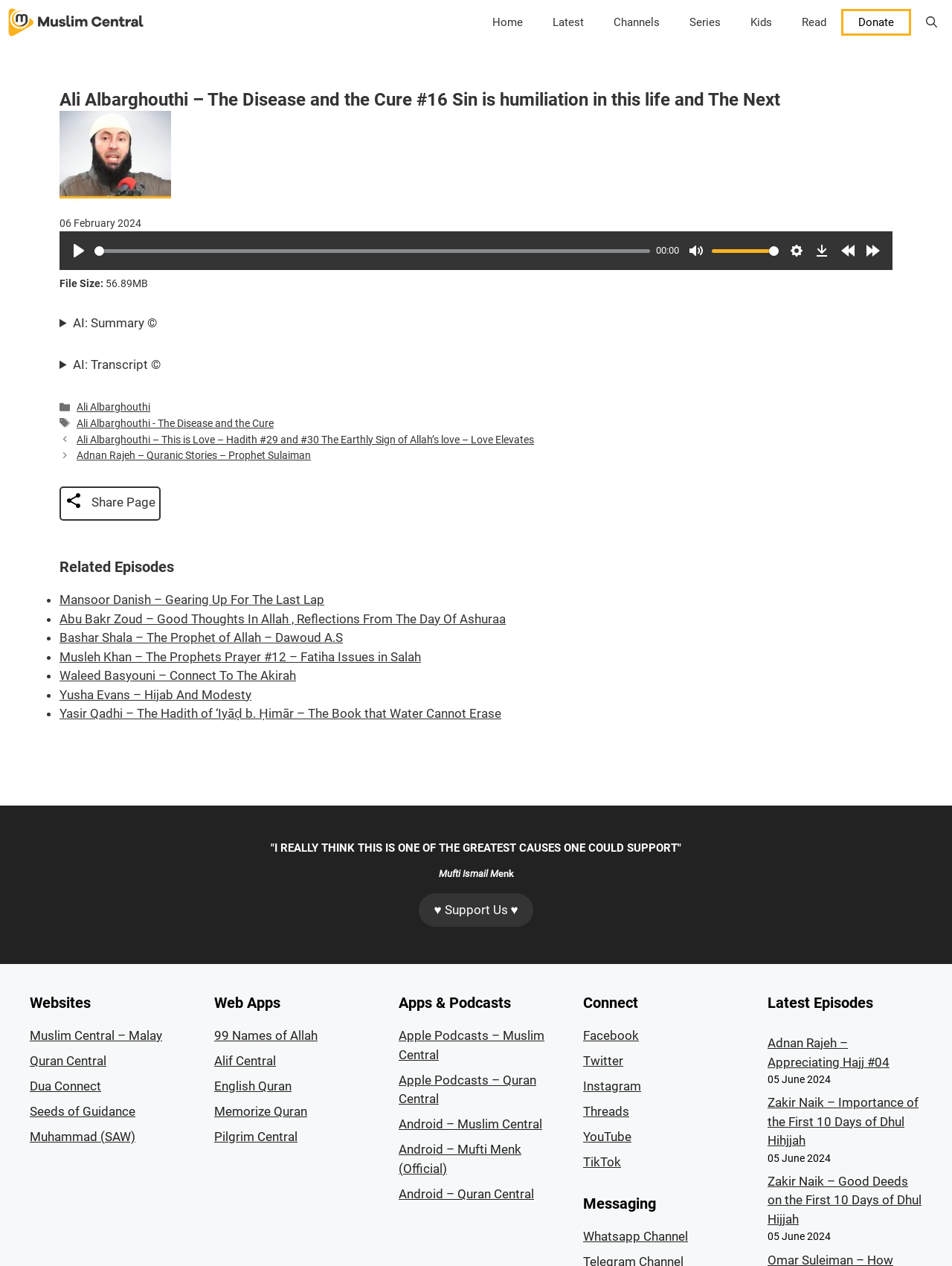Find the bounding box coordinates of the clickable area required to complete the following action: "Open the search bar".

[0.957, 0.0, 1.0, 0.035]